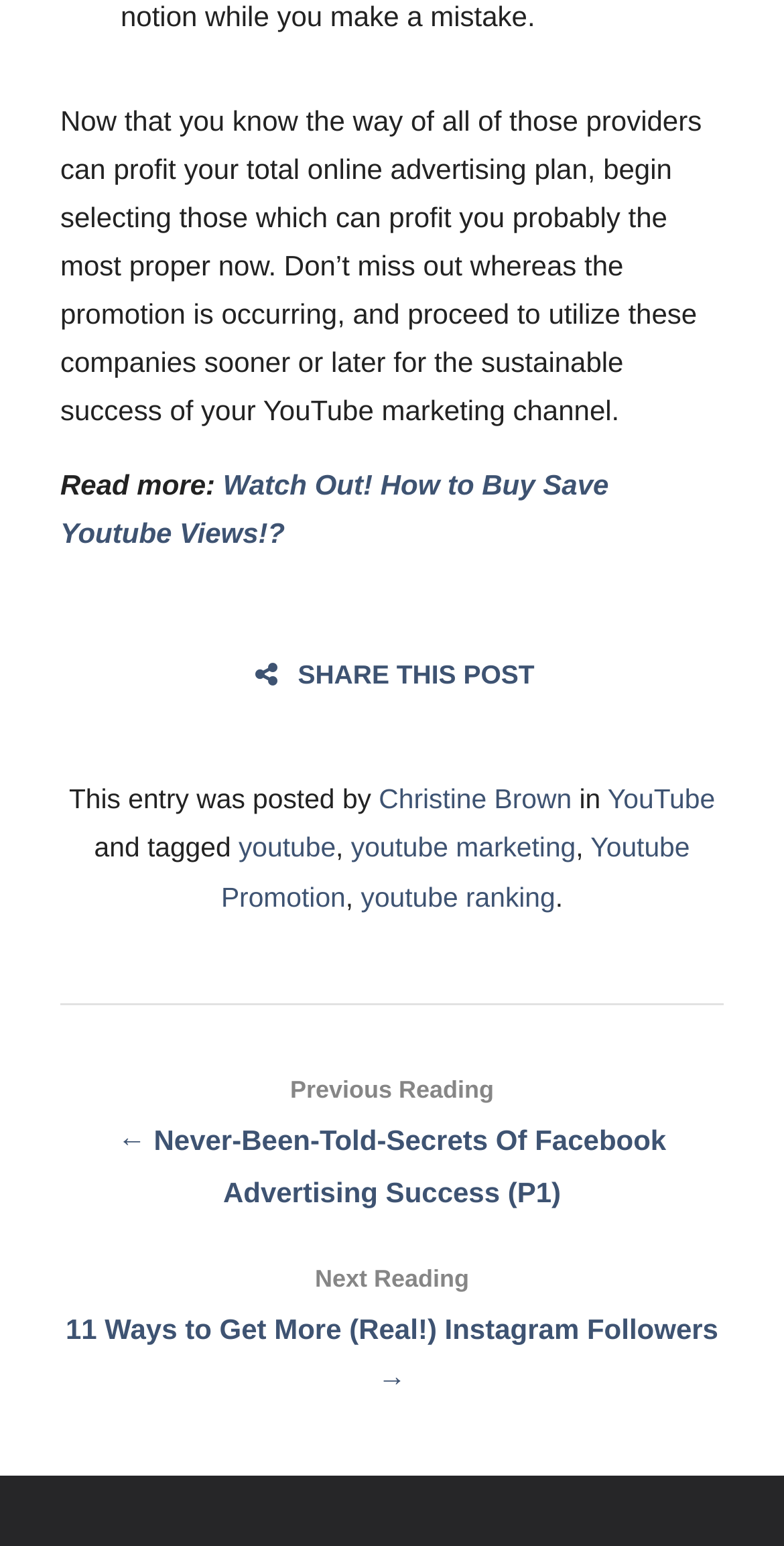Please locate the bounding box coordinates of the element that should be clicked to complete the given instruction: "Share this post".

[0.318, 0.424, 0.682, 0.45]